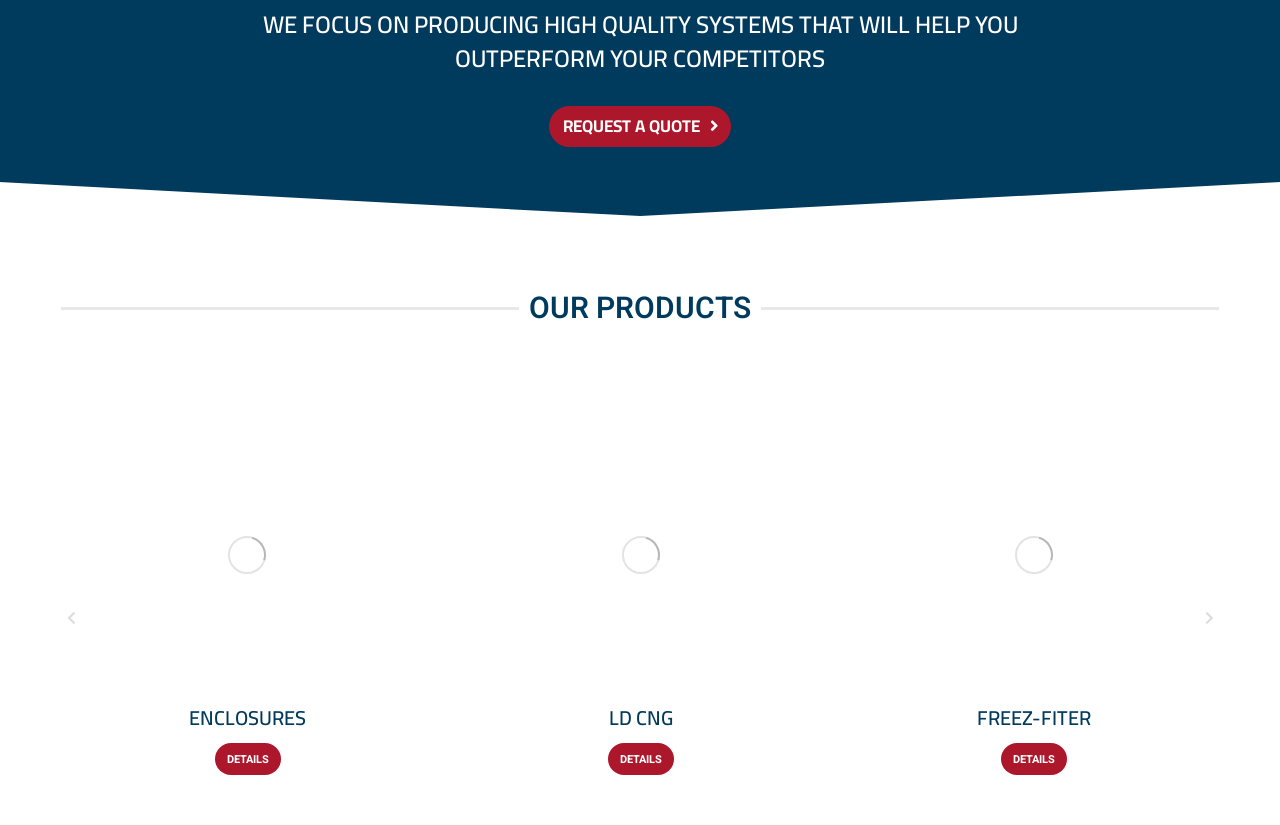What is the main focus of the company?
Kindly answer the question with as much detail as you can.

The main heading of the webpage states 'WE FOCUS ON PRODUCING HIGH QUALITY SYSTEMS THAT WILL HELP YOU OUTPERFORM YOUR COMPETITORS', which indicates that the company's primary focus is on producing high-quality systems.